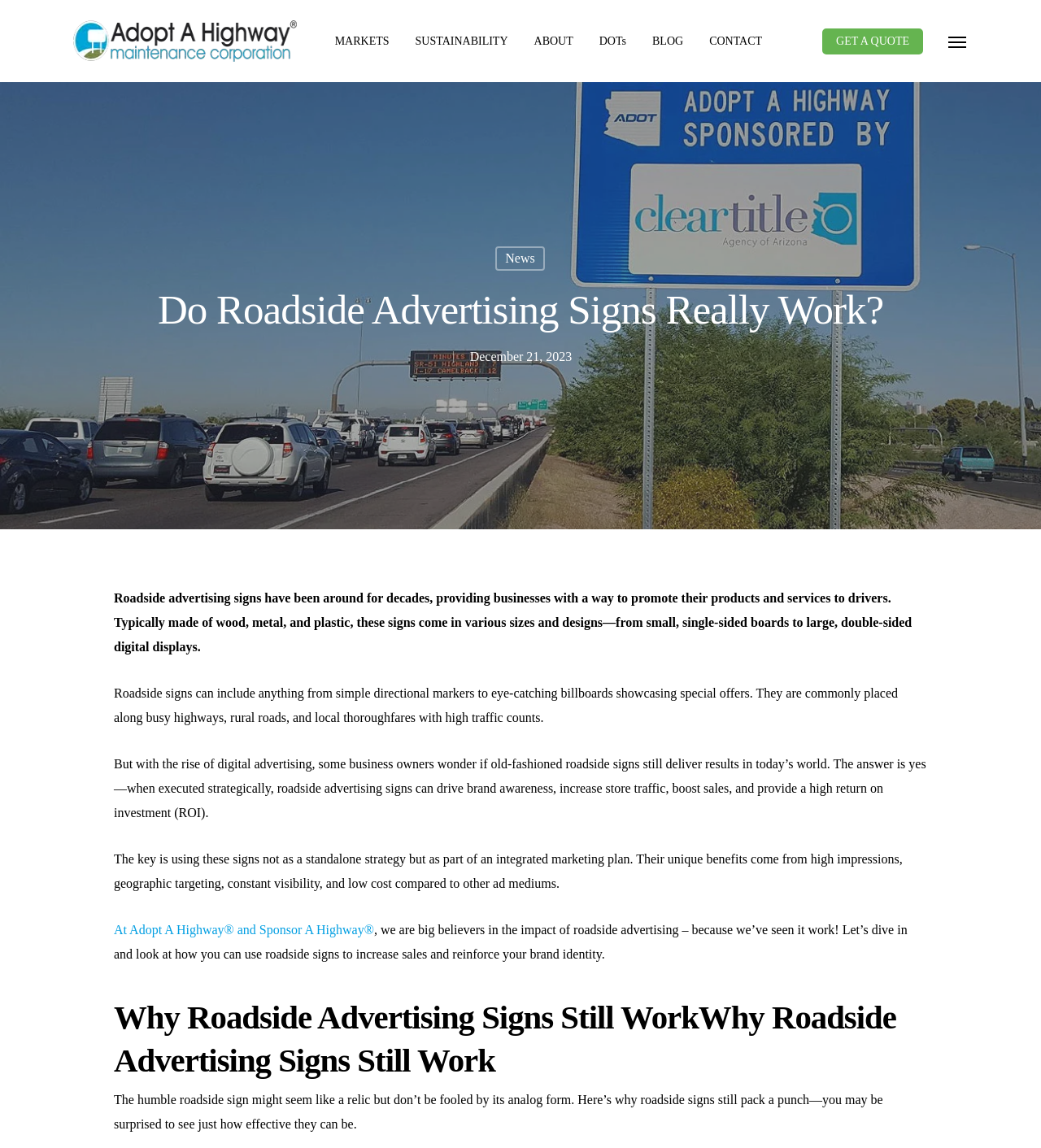Please locate the bounding box coordinates of the element that should be clicked to achieve the given instruction: "Navigate to MARKETS page".

[0.322, 0.031, 0.374, 0.041]